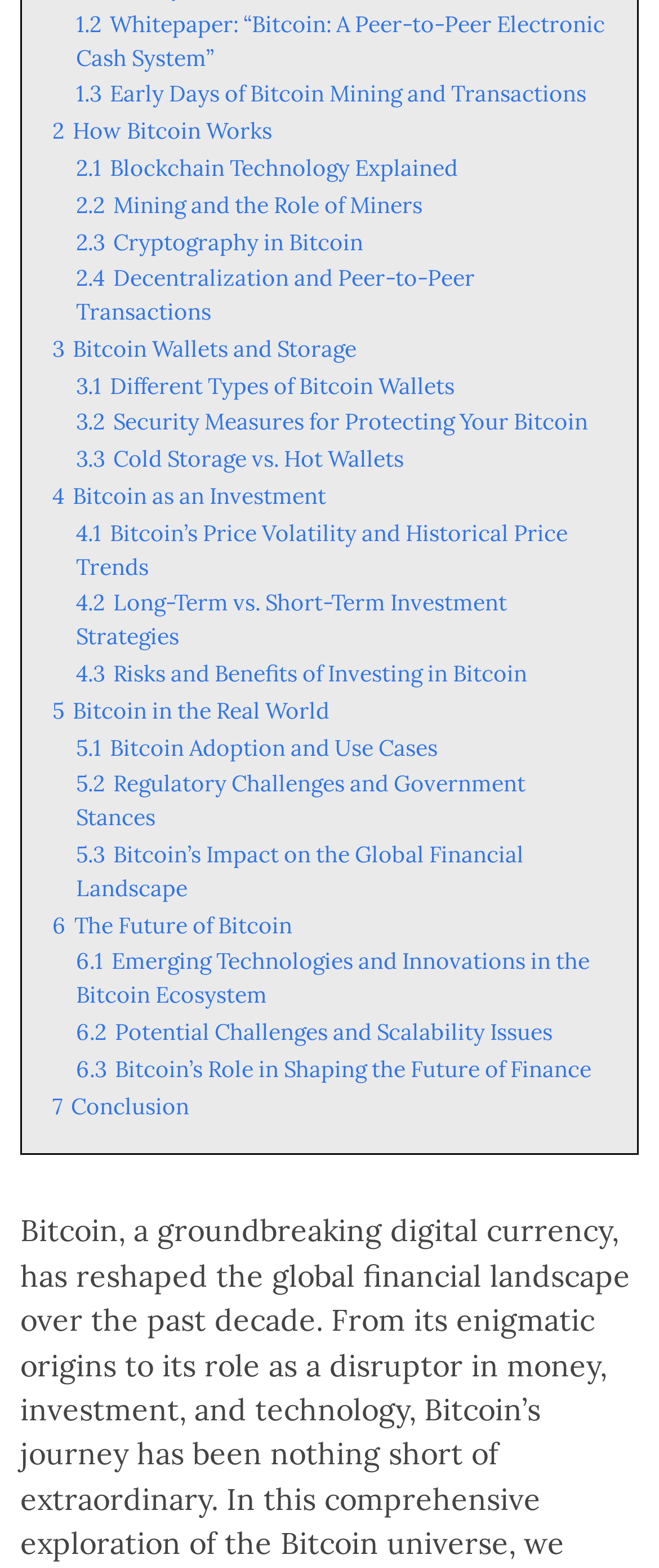Please specify the bounding box coordinates of the clickable region to carry out the following instruction: "Discover the future of Bitcoin". The coordinates should be four float numbers between 0 and 1, in the format [left, top, right, bottom].

[0.079, 0.581, 0.444, 0.599]